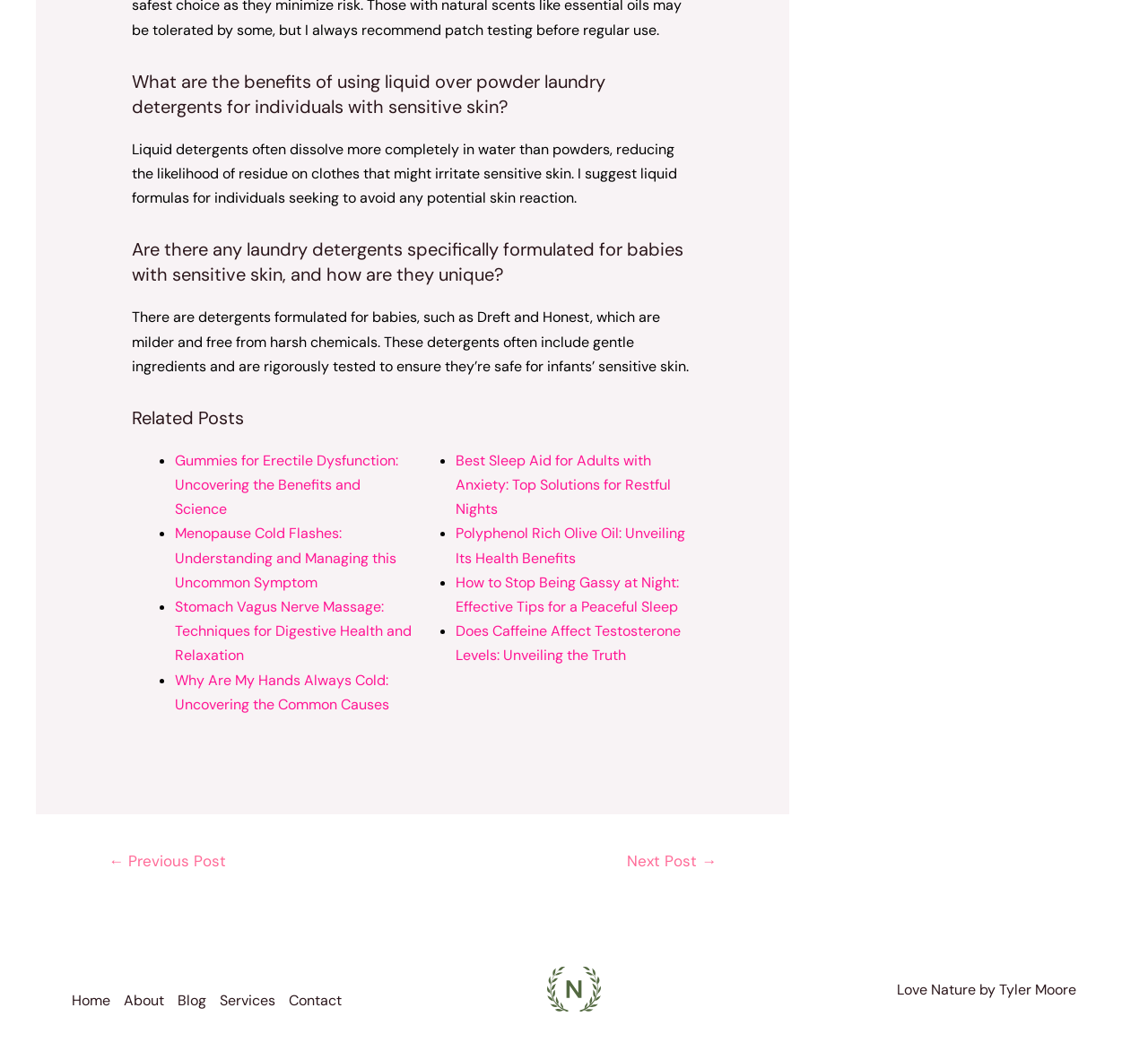What is the topic of the first heading?
Using the image as a reference, give a one-word or short phrase answer.

Benefits of liquid laundry detergents